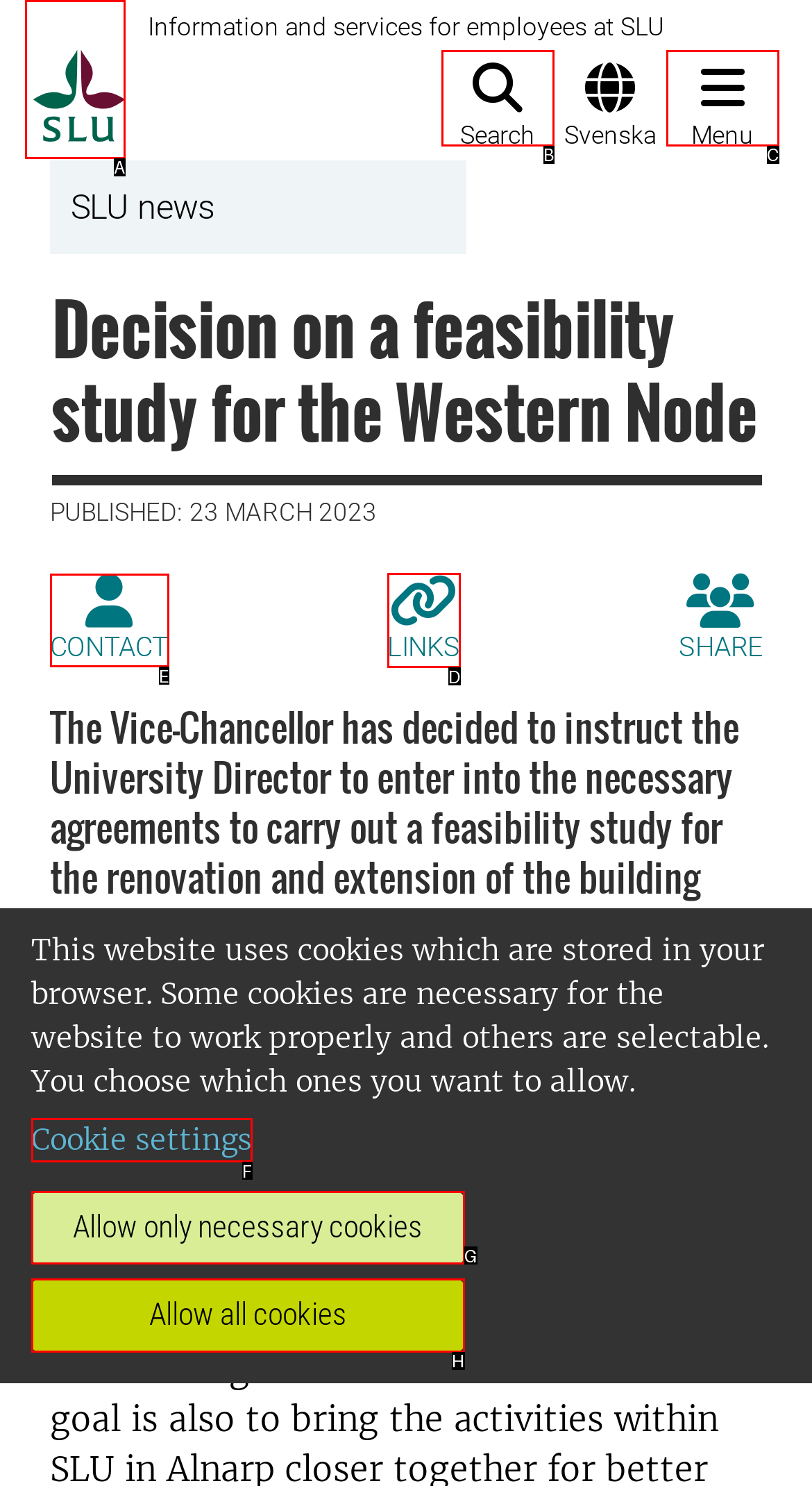Select the appropriate HTML element that needs to be clicked to finish the task: Contact
Reply with the letter of the chosen option.

E